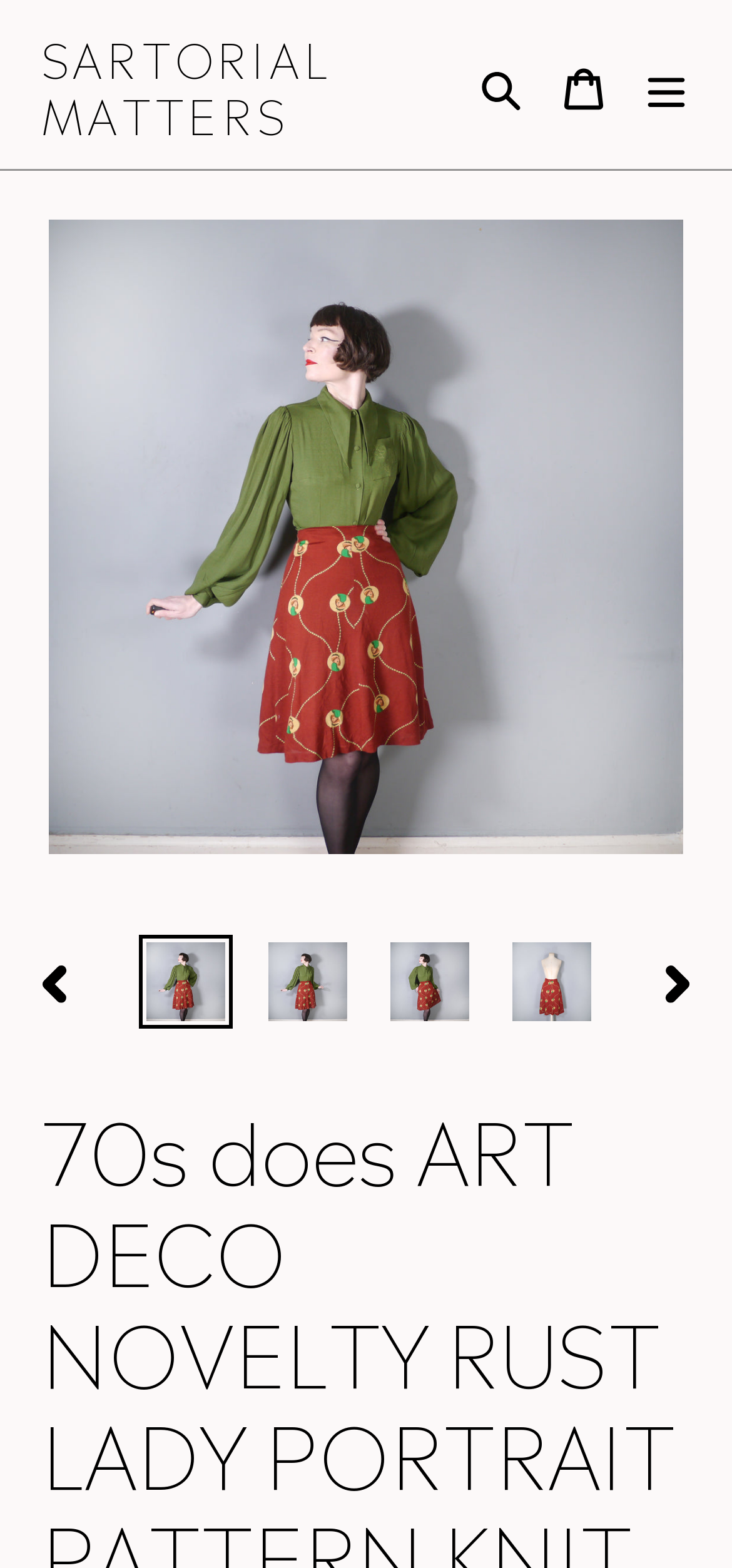Write an elaborate caption that captures the essence of the webpage.

This webpage appears to be a product page for a 70s-style skirt with an art deco novelty rust lady portrait pattern. At the top left, there is a link to "SARTORIAL MATTERS" and a search button next to it. On the top right, there are buttons for "Cart" and "Menu". 

Below the top navigation bar, there is a large image of the skirt, taking up most of the page. The image is centered and has a prominent display. 

Underneath the main image, there are navigation buttons for a slideshow, with "PREVIOUS SLIDE" on the left and "NEXT SLIDE" on the right. In between these buttons, there are four options to "Load image into Gallery viewer" with corresponding images, which are arranged horizontally and take up the full width of the page. Each option has a link and an image associated with it.